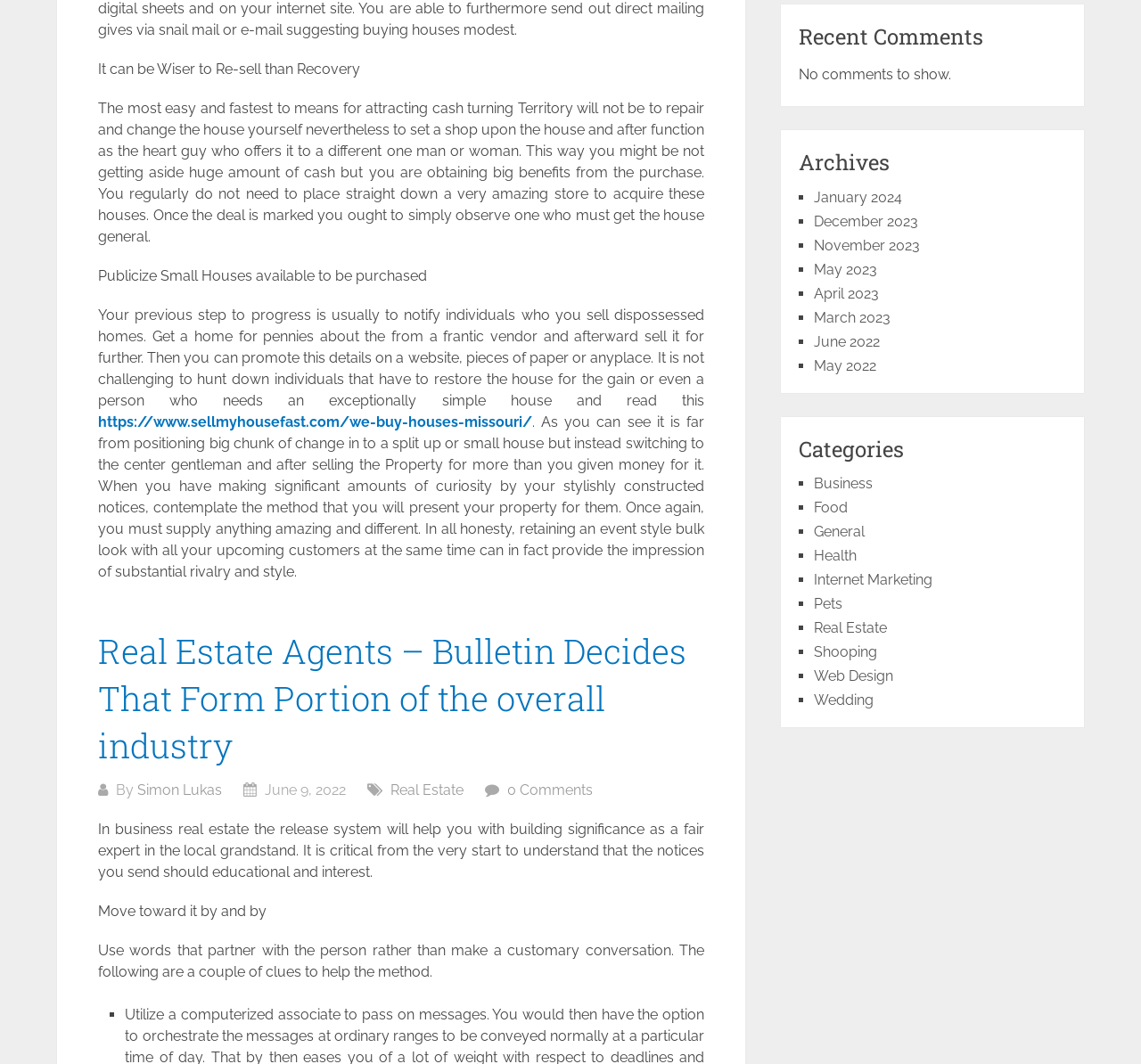Can you find the bounding box coordinates for the UI element given this description: "Pets"? Provide the coordinates as four float numbers between 0 and 1: [left, top, right, bottom].

[0.713, 0.56, 0.738, 0.576]